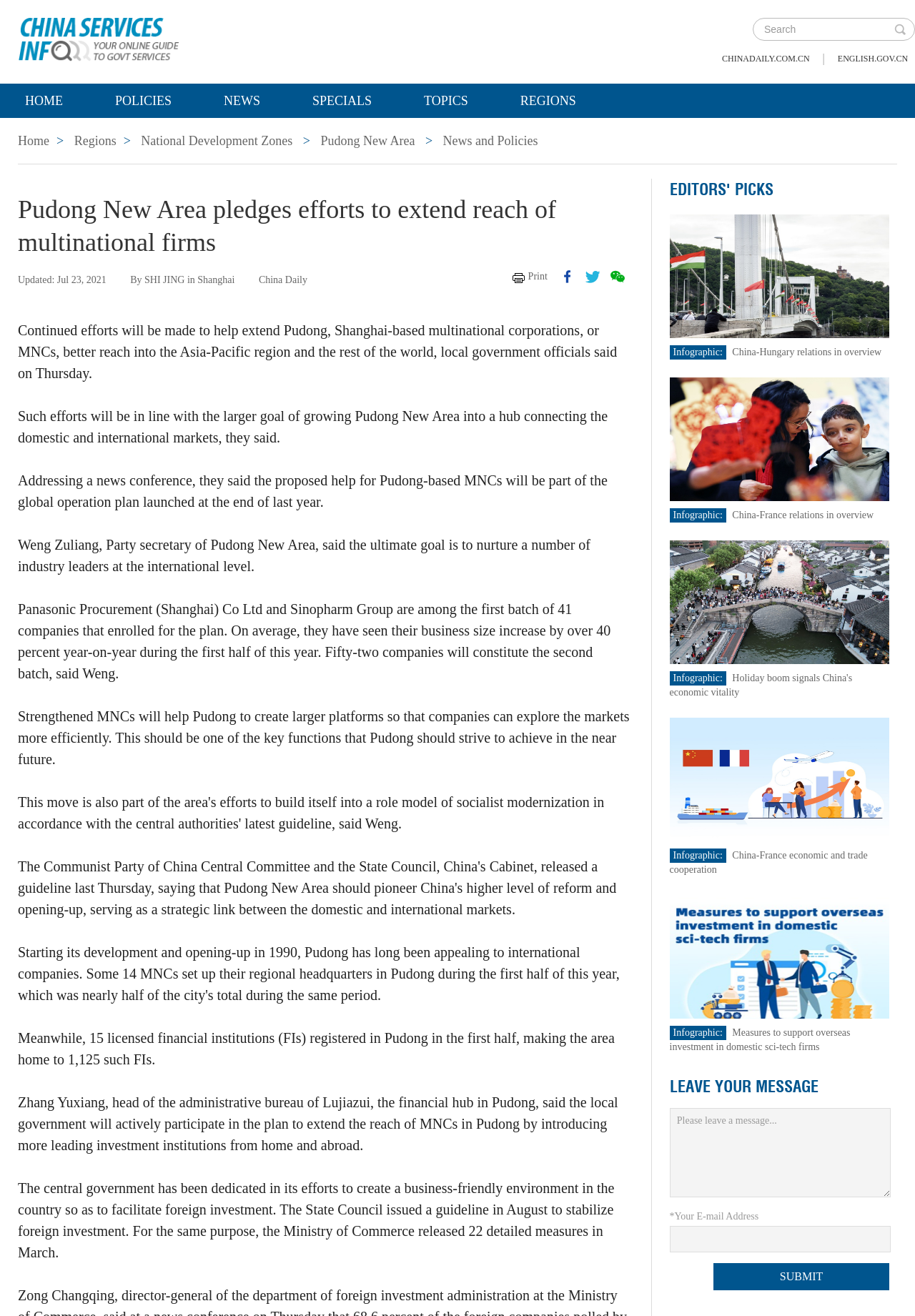Please locate the bounding box coordinates of the region I need to click to follow this instruction: "Submit a message".

[0.78, 0.96, 0.972, 0.981]